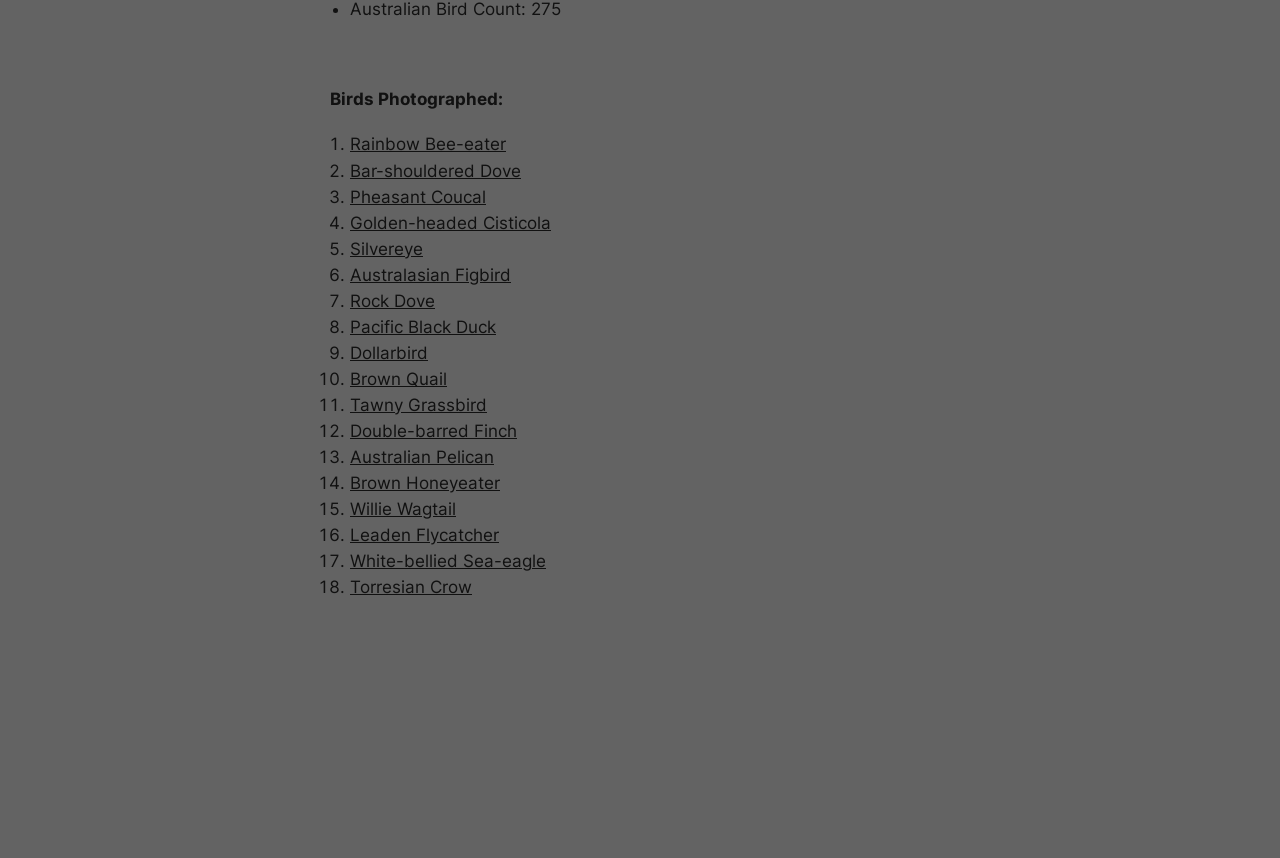Please identify the bounding box coordinates of the element's region that should be clicked to execute the following instruction: "Read the article 'How to Handle Ipe Wood Properly'". The bounding box coordinates must be four float numbers between 0 and 1, i.e., [left, top, right, bottom].

None